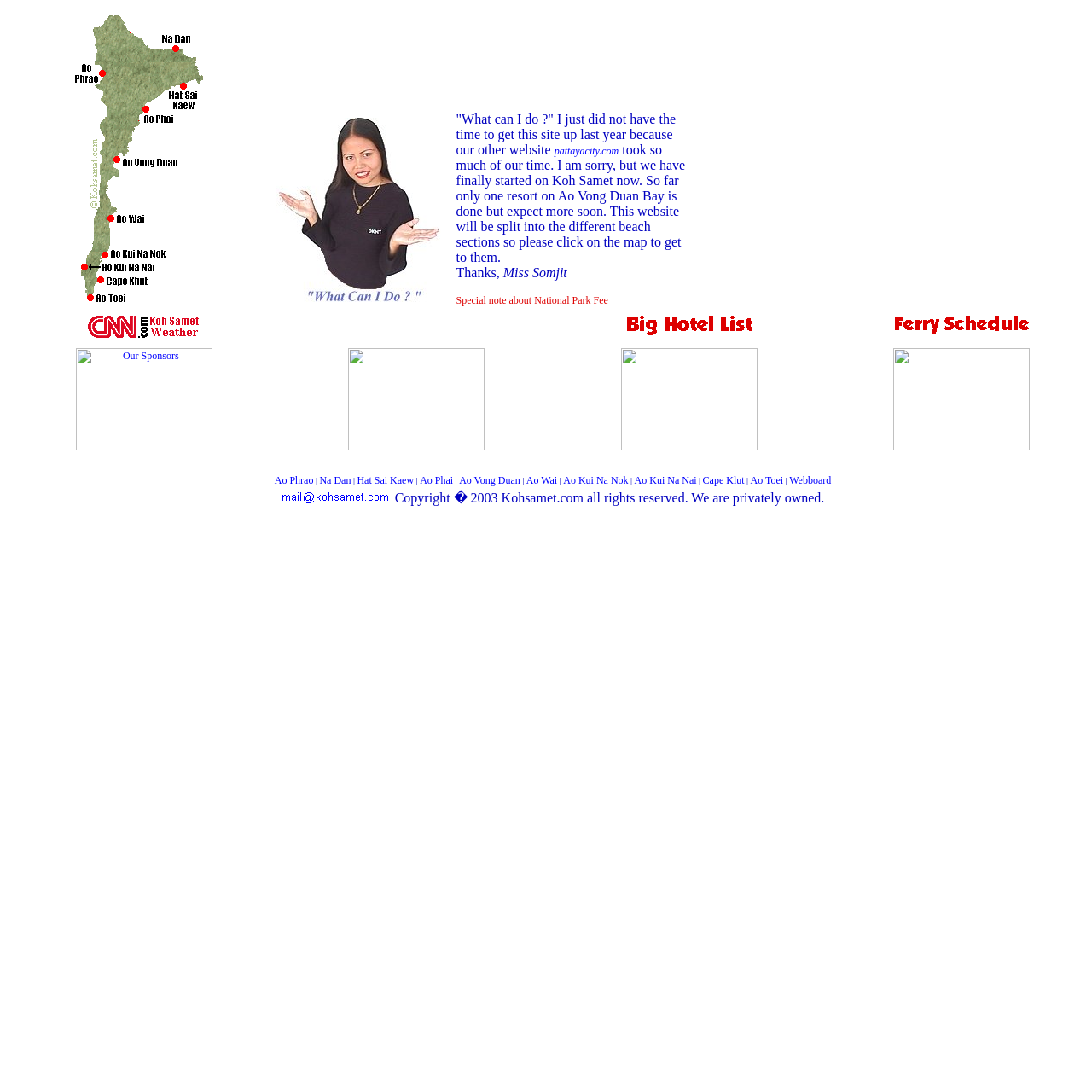Determine the bounding box coordinates of the section I need to click to execute the following instruction: "Search for products". Provide the coordinates as four float numbers between 0 and 1, i.e., [left, top, right, bottom].

None